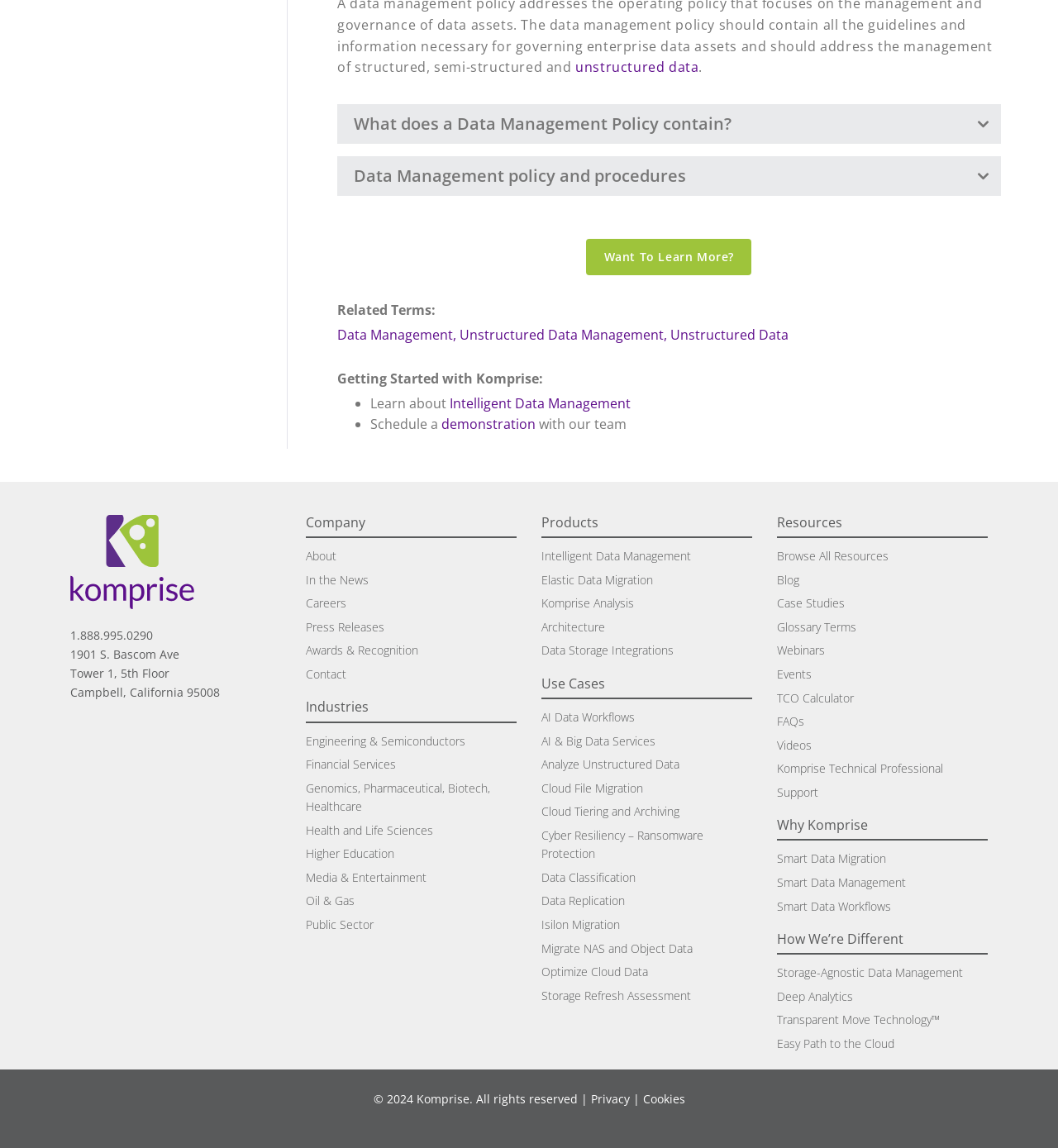Provide a one-word or short-phrase response to the question:
What is the industry related to 'Genomics, Pharmaceutical, Biotech, Healthcare'?

Health and Life Sciences